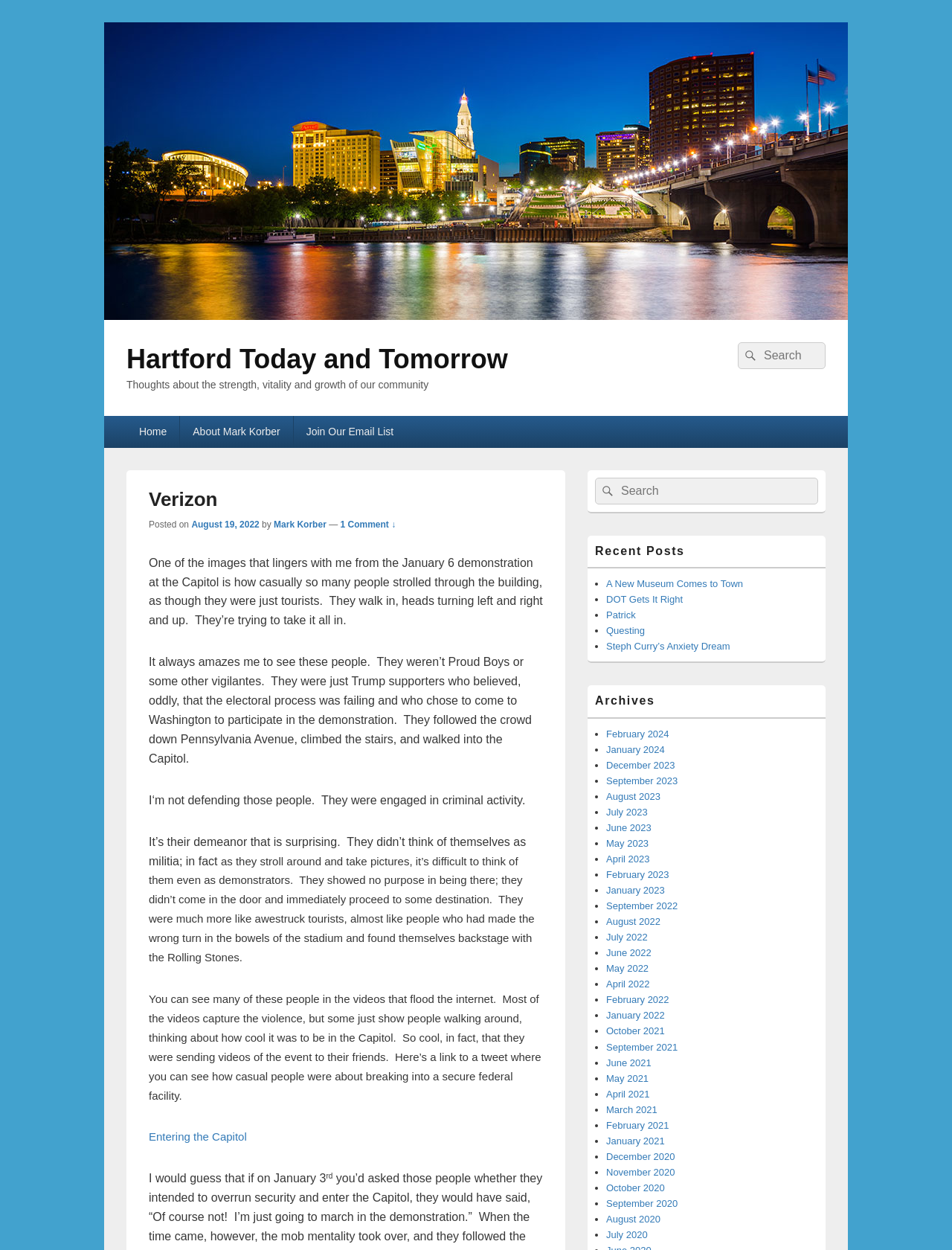Please determine the bounding box coordinates of the element to click on in order to accomplish the following task: "View archives from August 2022". Ensure the coordinates are four float numbers ranging from 0 to 1, i.e., [left, top, right, bottom].

[0.637, 0.733, 0.694, 0.742]